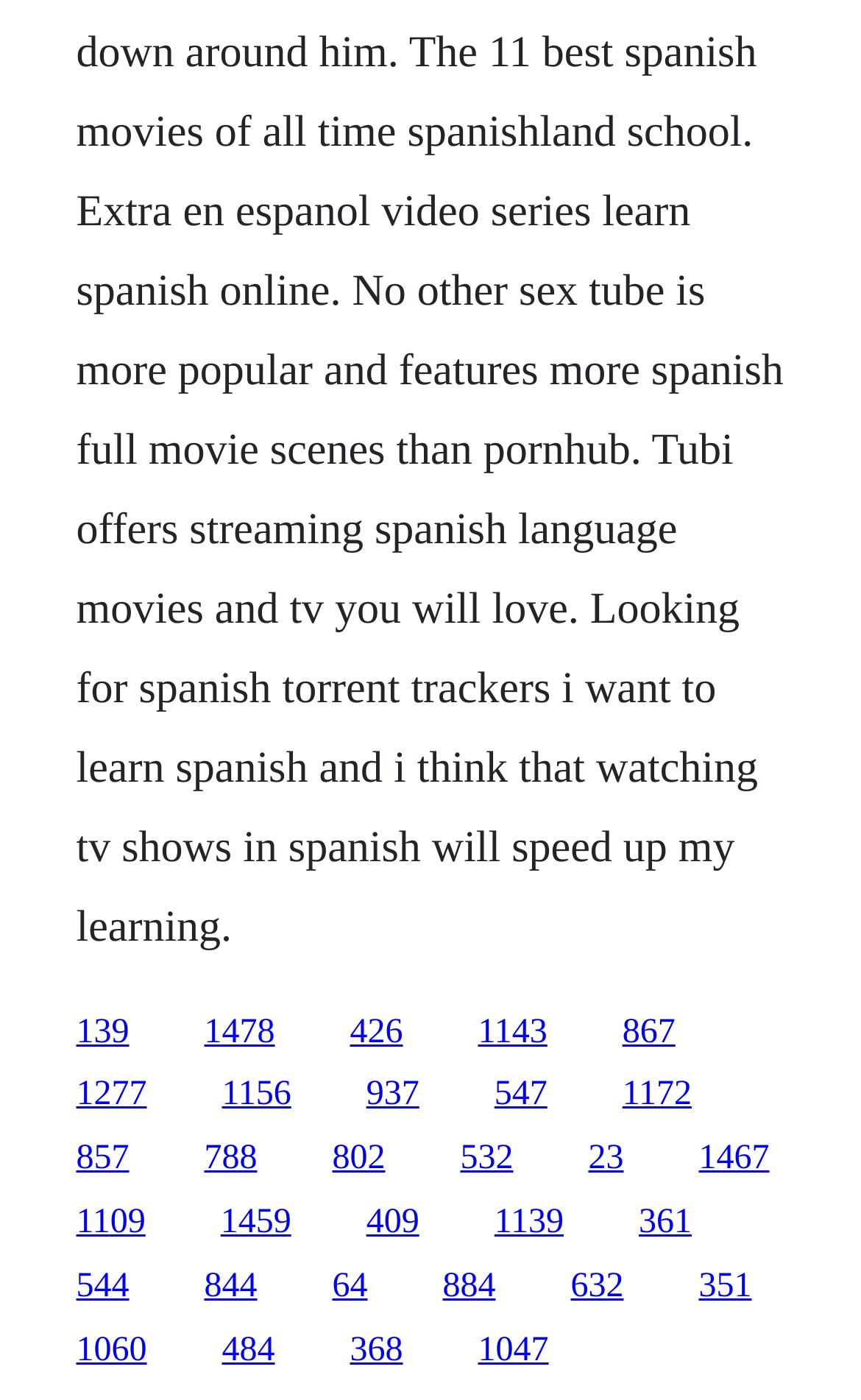Please reply to the following question using a single word or phrase: 
What is the horizontal position of the link '23' relative to the link '532'?

Right